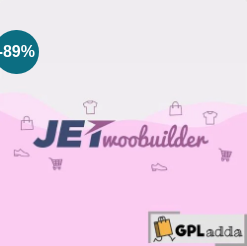What is the background color of the JetWooBuilder logo?
Please give a detailed and elaborate explanation in response to the question.

The caption describes the logo as being adorned with a soft pink background, which suggests a calming and inviting atmosphere.